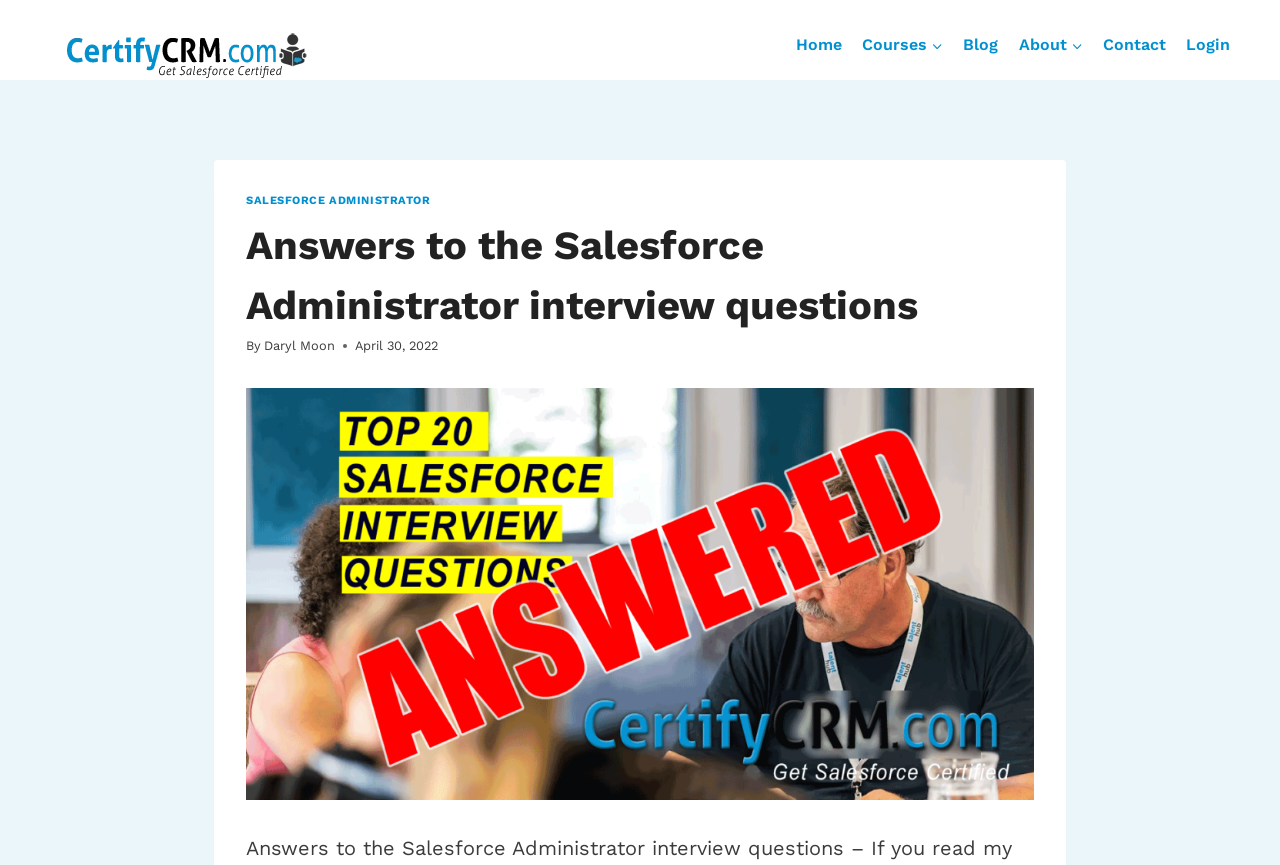What is the principal heading displayed on the webpage?

Answers to the Salesforce Administrator interview questions